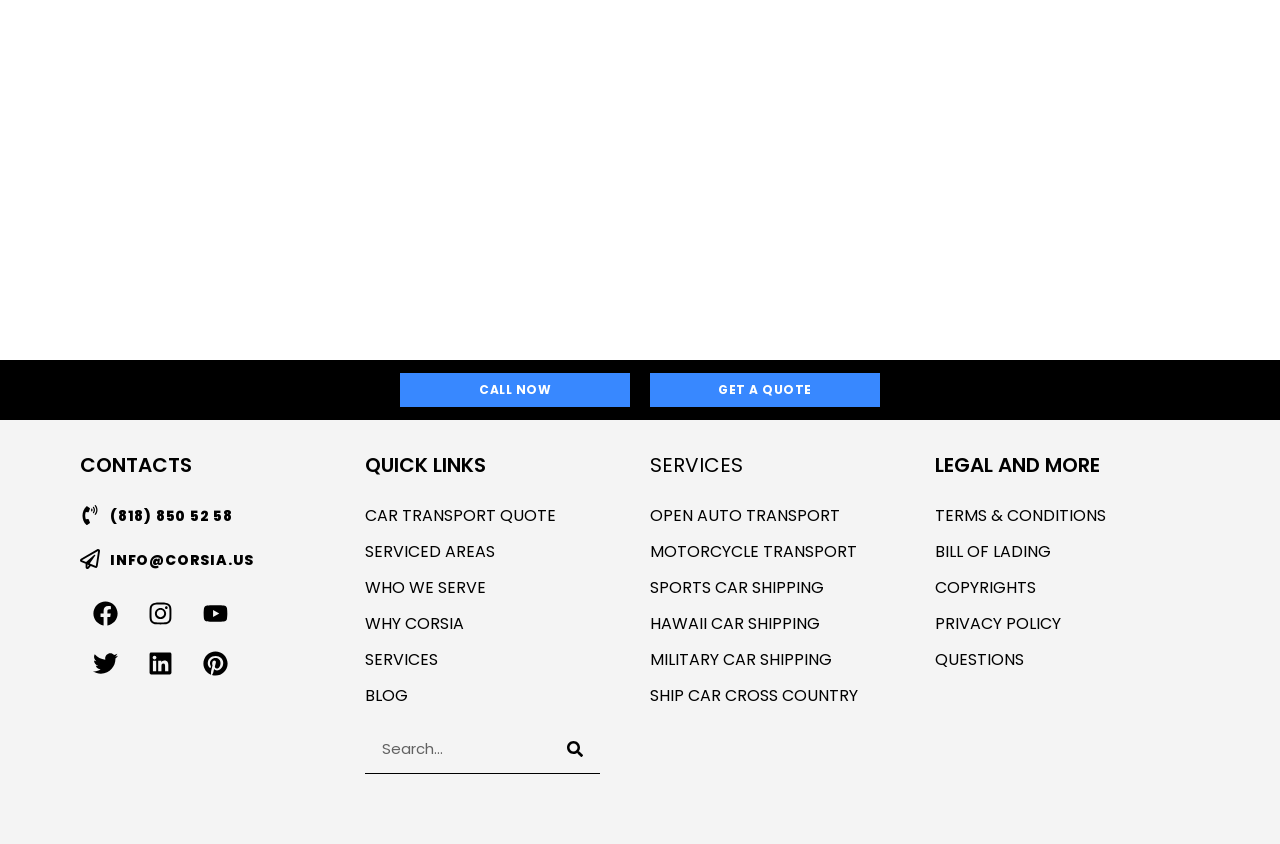Please specify the bounding box coordinates of the clickable section necessary to execute the following command: "Visit the Facebook page".

[0.062, 0.698, 0.102, 0.757]